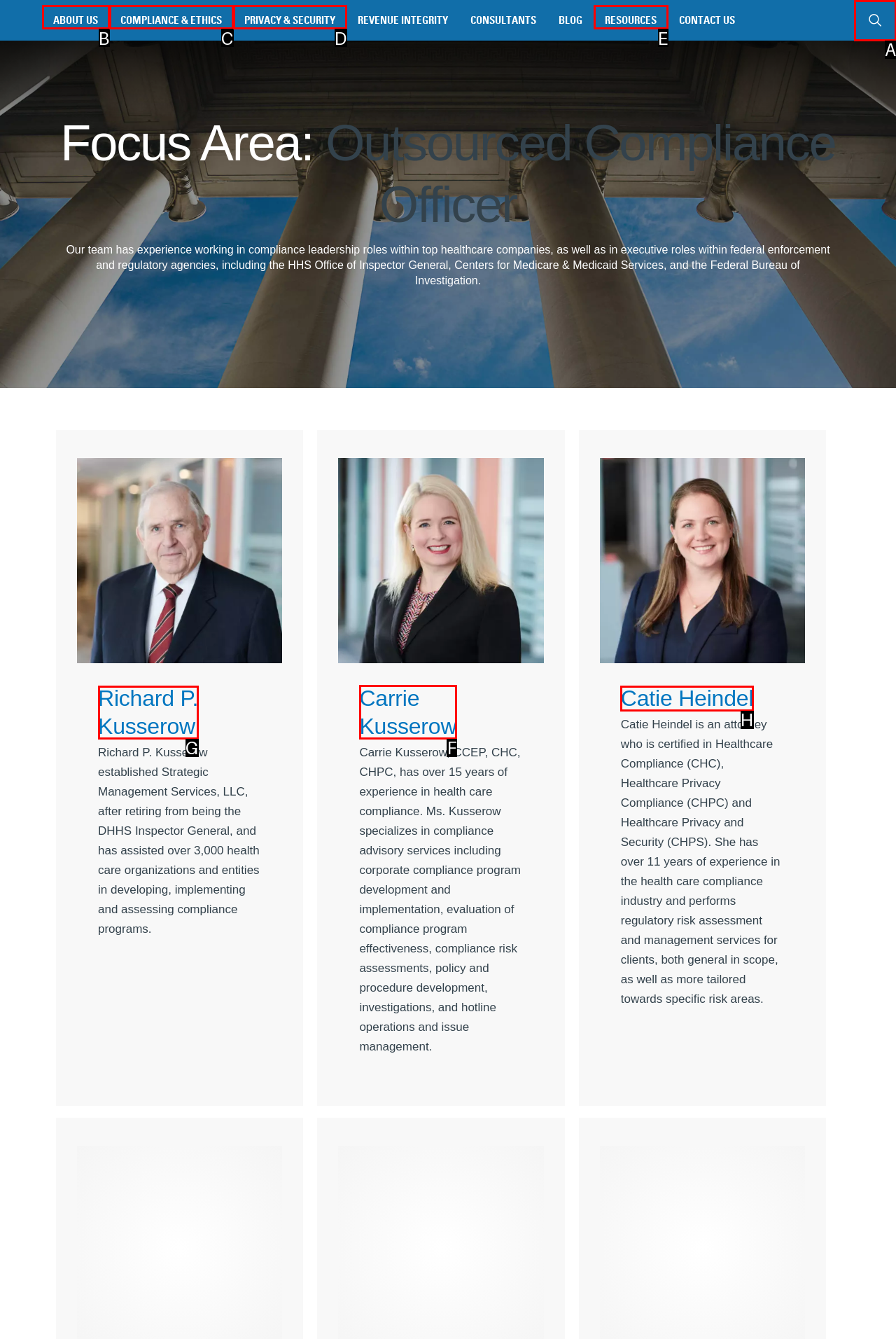Identify the letter of the correct UI element to fulfill the task: Learn about Carrie Kusserow from the given options in the screenshot.

F